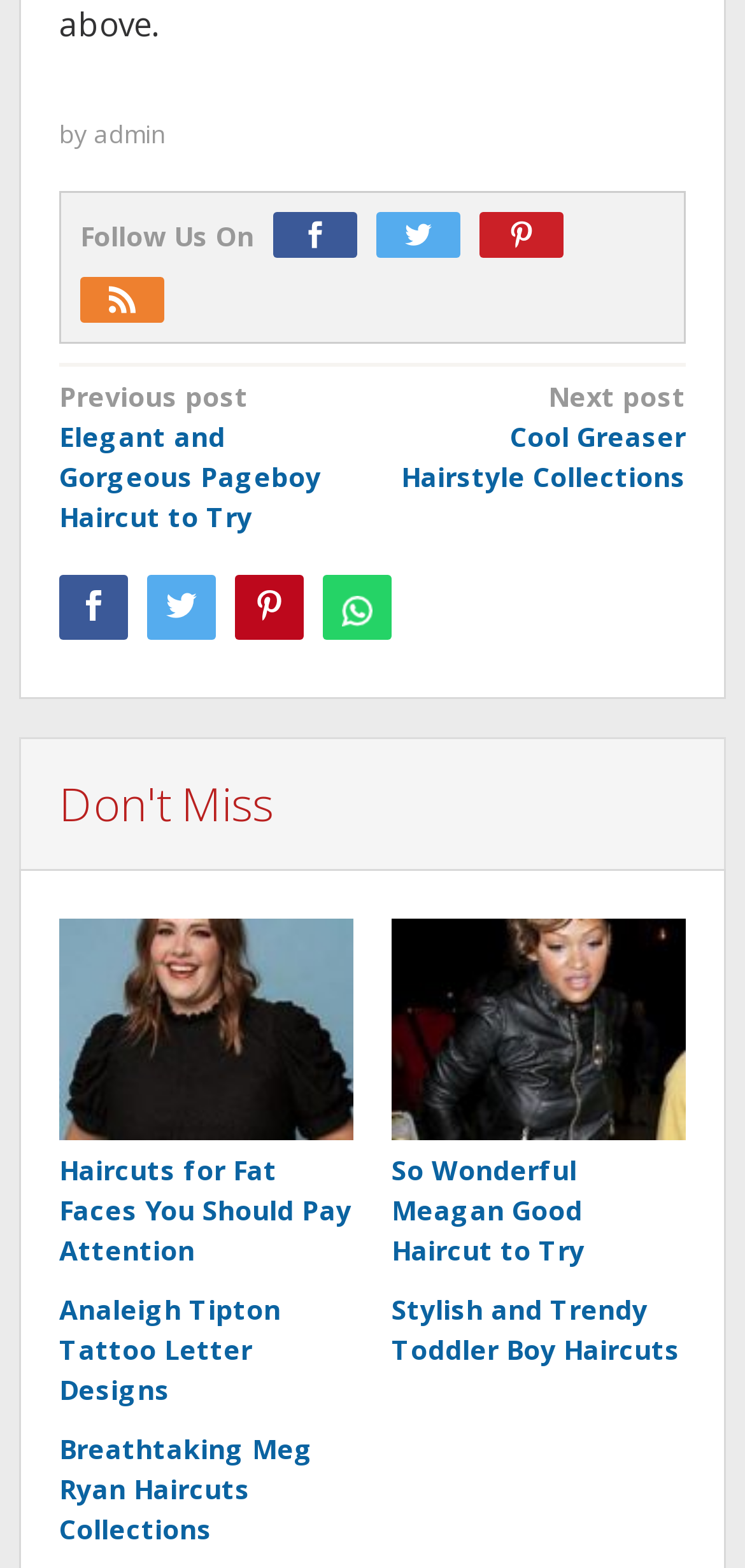Please locate the clickable area by providing the bounding box coordinates to follow this instruction: "Check out Analeigh Tipton Tattoo Letter Designs".

[0.079, 0.823, 0.377, 0.898]